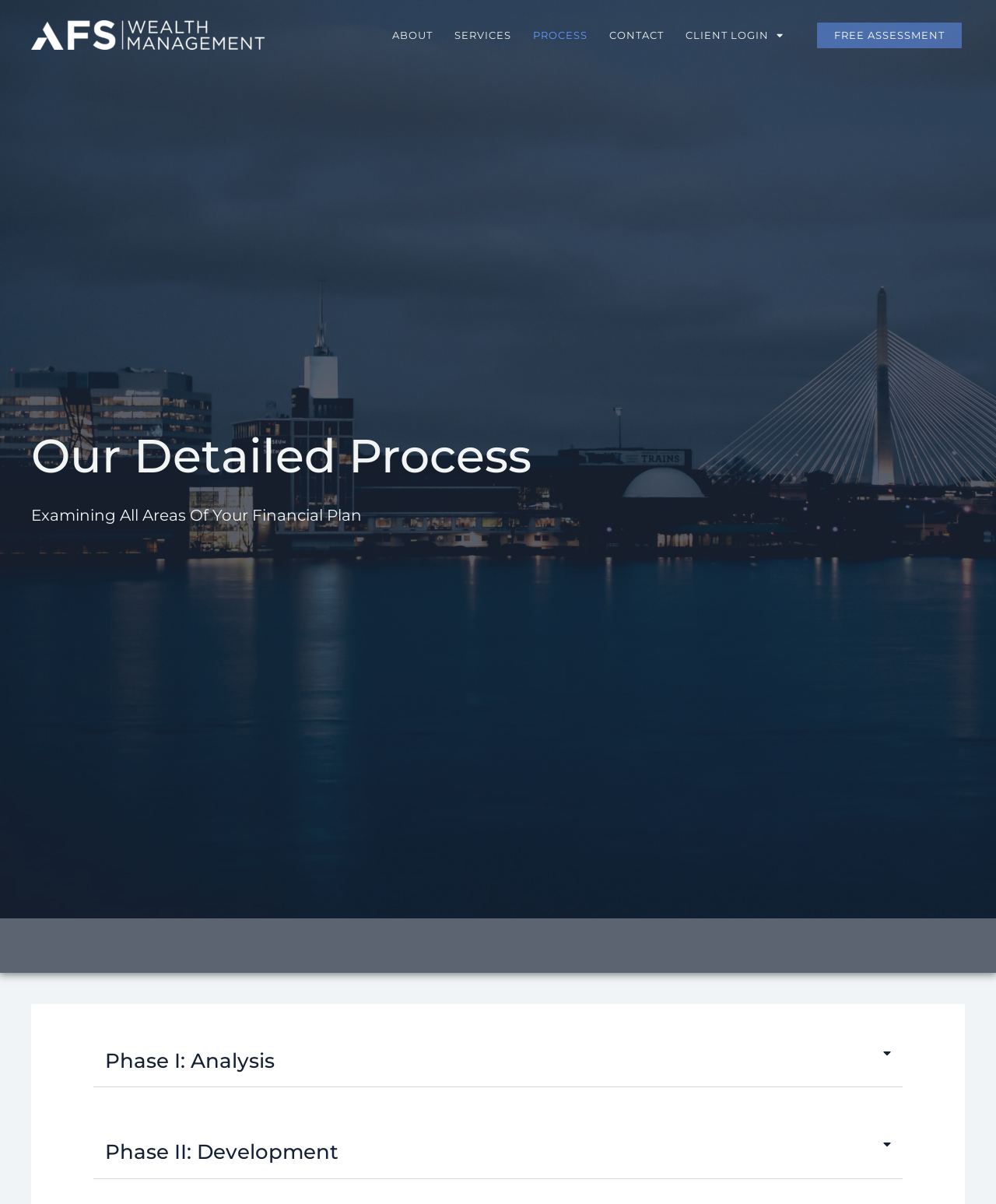Please determine the bounding box coordinates of the element's region to click for the following instruction: "Click on FREE ASSESSMENT link".

[0.822, 0.018, 0.964, 0.04]